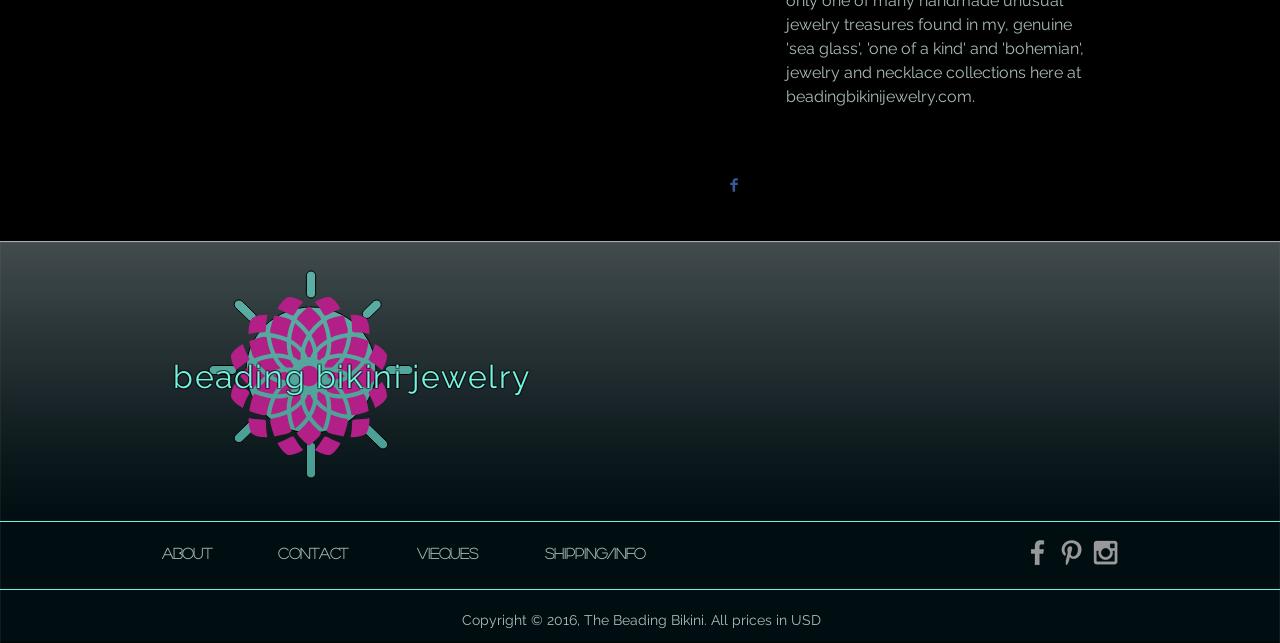Determine the bounding box coordinates of the region that needs to be clicked to achieve the task: "Open Facebook social media page".

[0.798, 0.834, 0.823, 0.885]